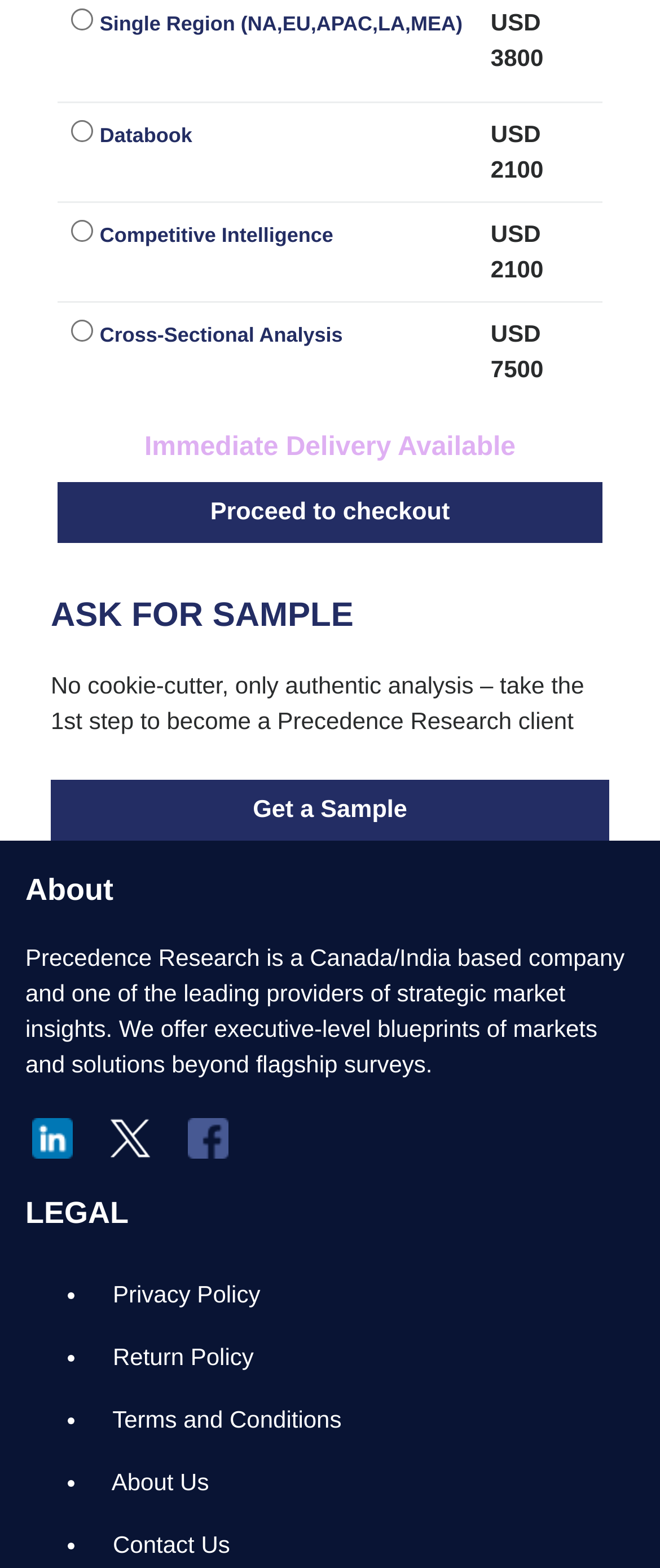Determine the bounding box coordinates for the element that should be clicked to follow this instruction: "Select Single Region (NA,EU,APAC,LA,MEA)". The coordinates should be given as four float numbers between 0 and 1, in the format [left, top, right, bottom].

[0.108, 0.005, 0.141, 0.019]